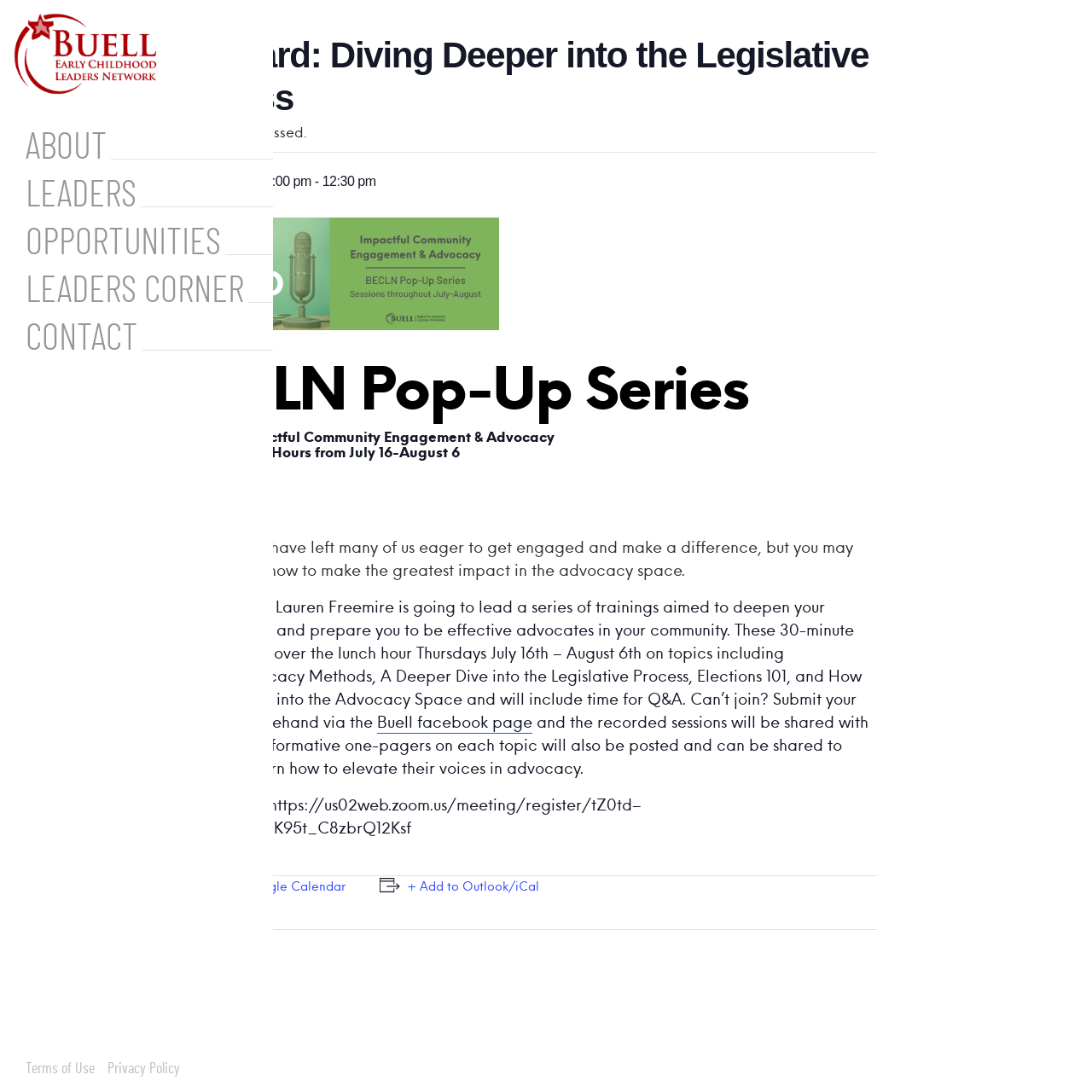Answer this question using a single word or a brief phrase:
What is the date range of the event?

July 16-August 6